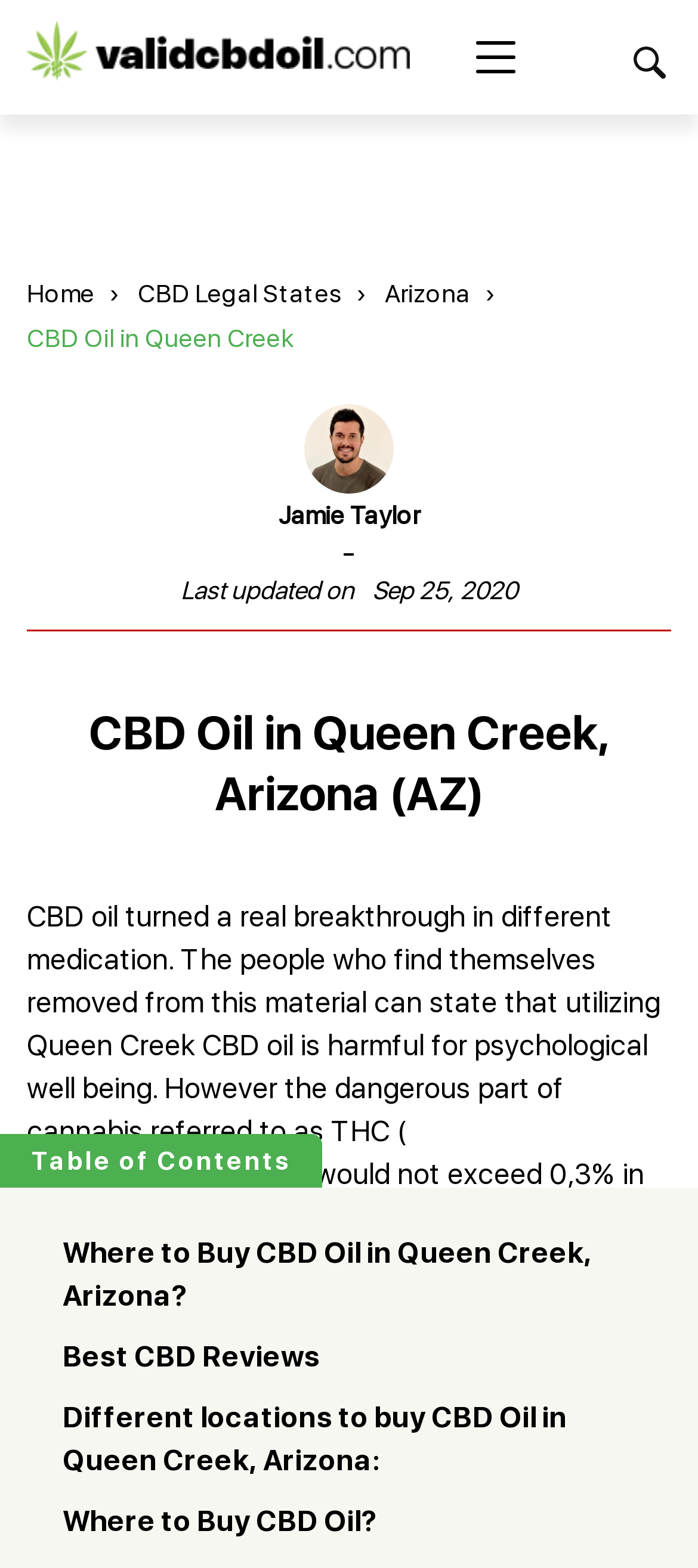How many categories are there under CBD for Health?
Look at the image and respond with a one-word or short-phrase answer.

14